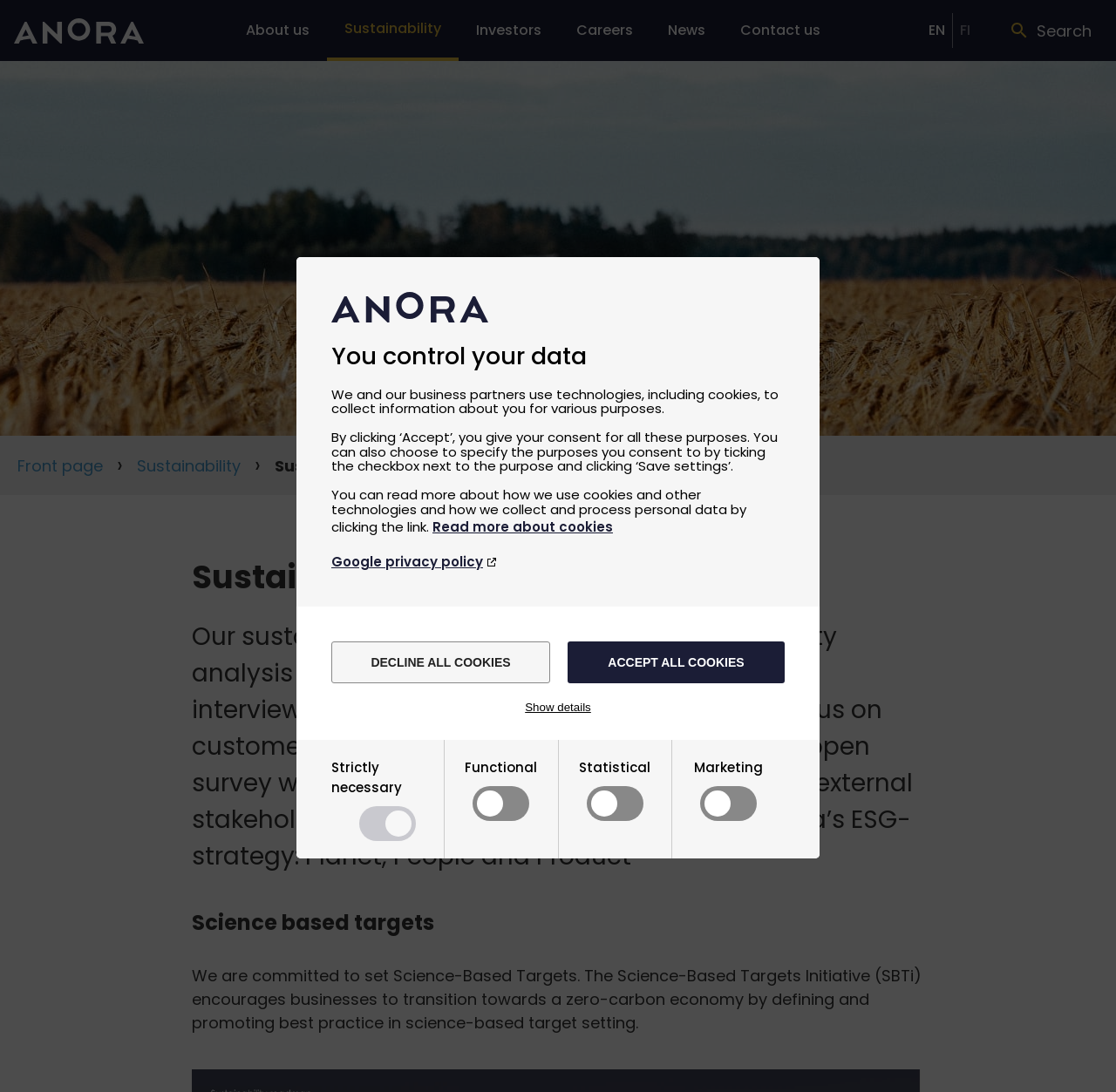Identify the bounding box coordinates for the region to click in order to carry out this instruction: "Go to About us page". Provide the coordinates using four float numbers between 0 and 1, formatted as [left, top, right, bottom].

[0.204, 0.0, 0.293, 0.056]